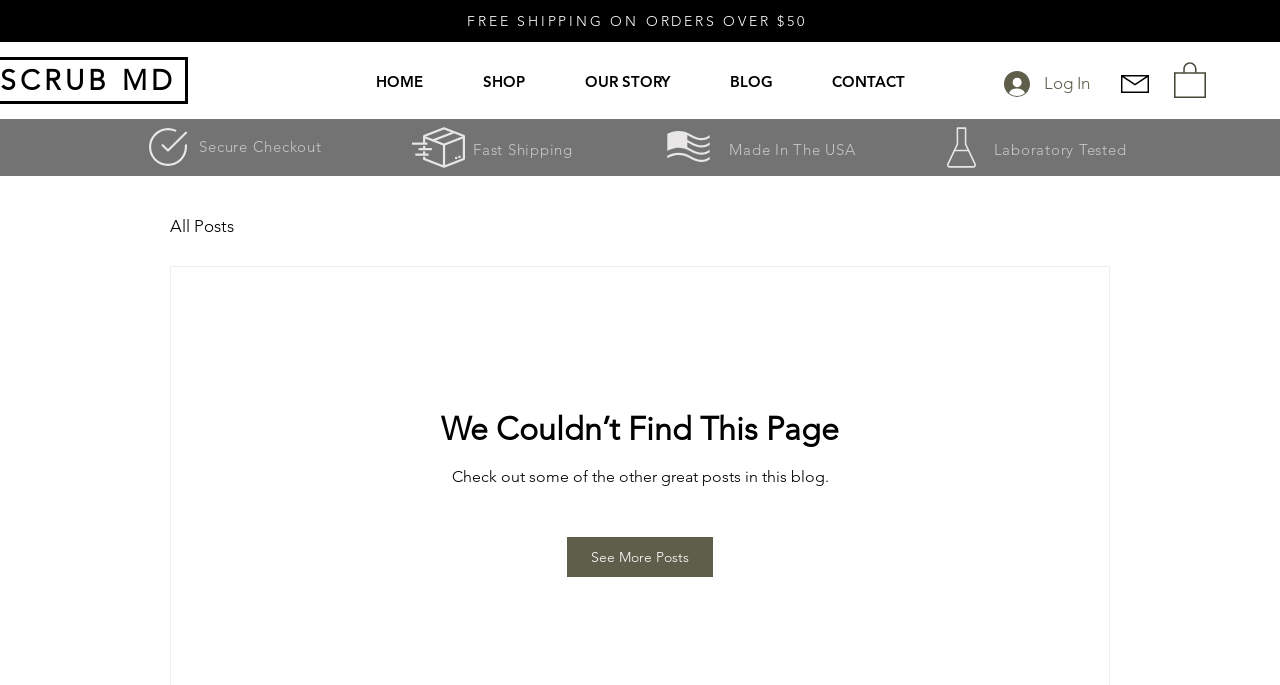Please determine the bounding box coordinates for the element that should be clicked to follow these instructions: "Click the See More Posts link".

[0.443, 0.784, 0.557, 0.842]